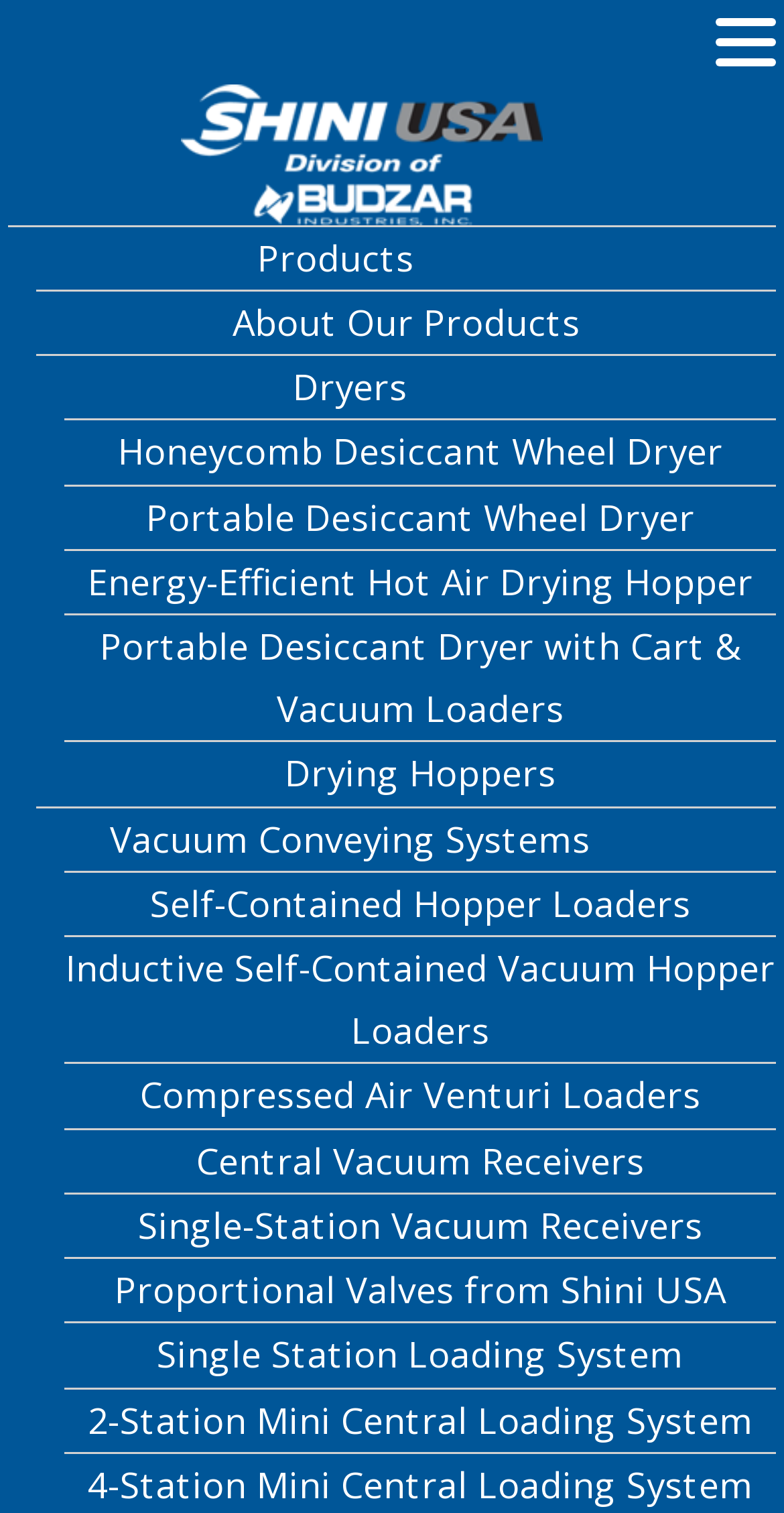Give a concise answer of one word or phrase to the question: 
How many types of dryers are listed on the webpage?

4